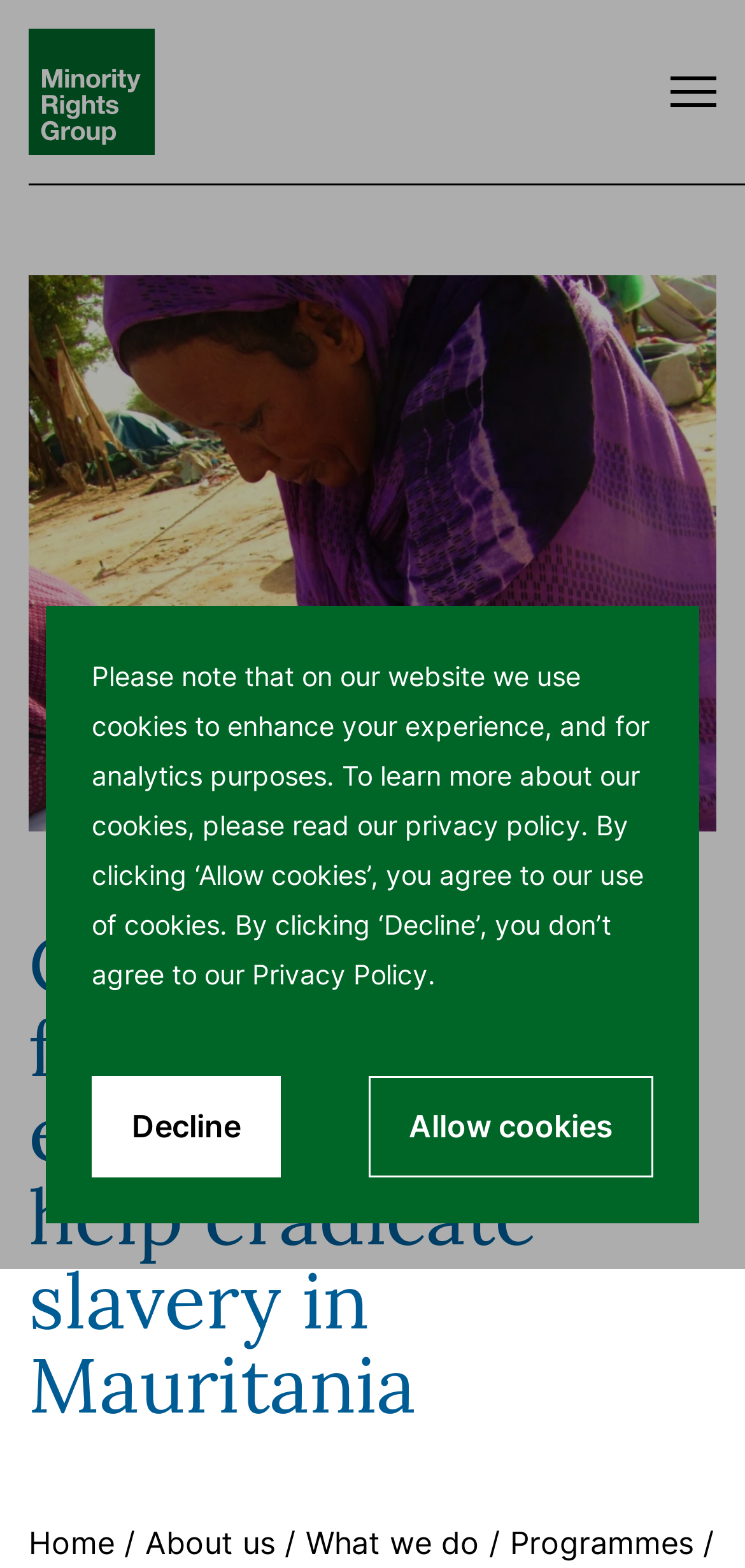What is the country where the programme is focused?
Please provide a single word or phrase answer based on the image.

Mauritania